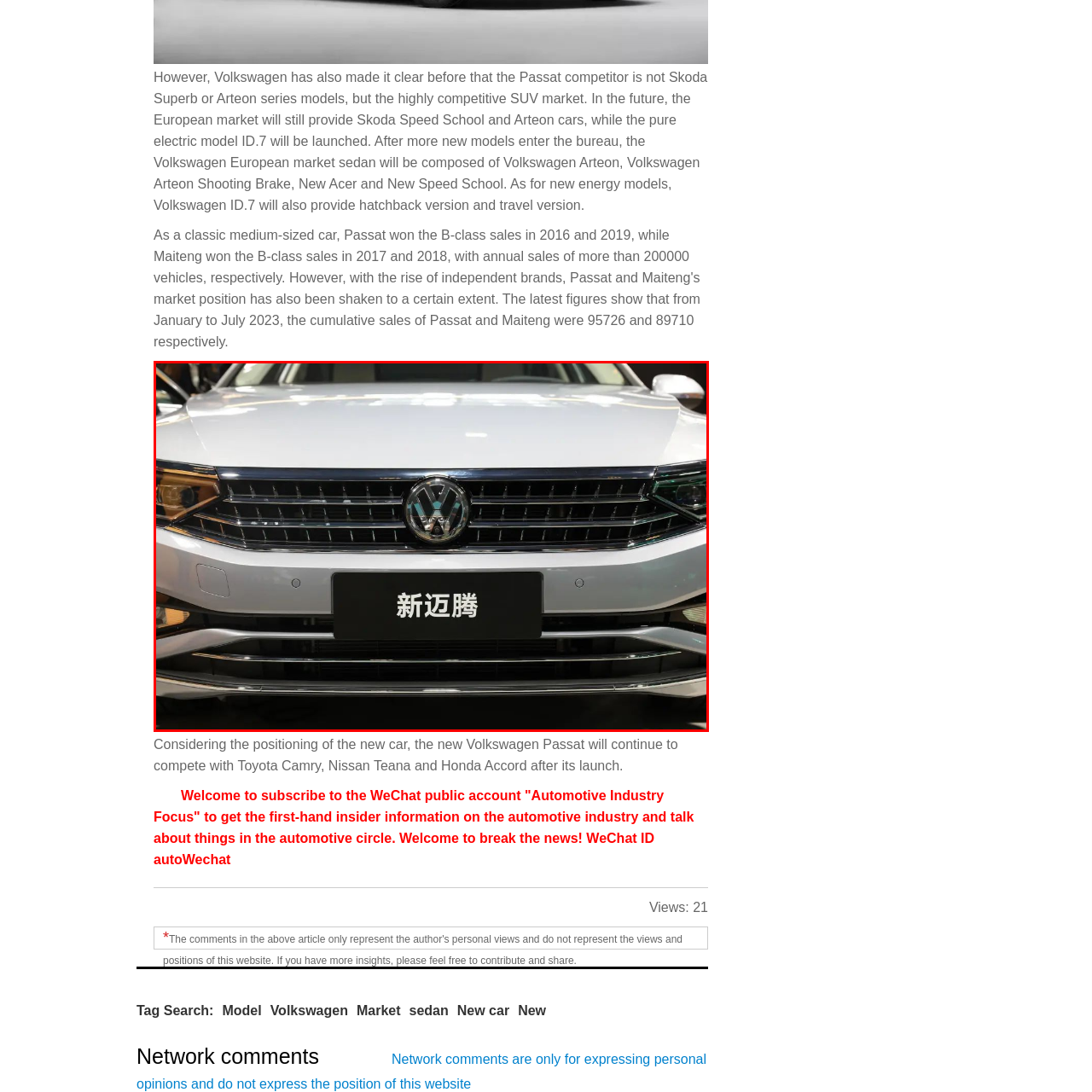Observe the area inside the red box, What is the model of the car in the image? Respond with a single word or phrase.

New Passat